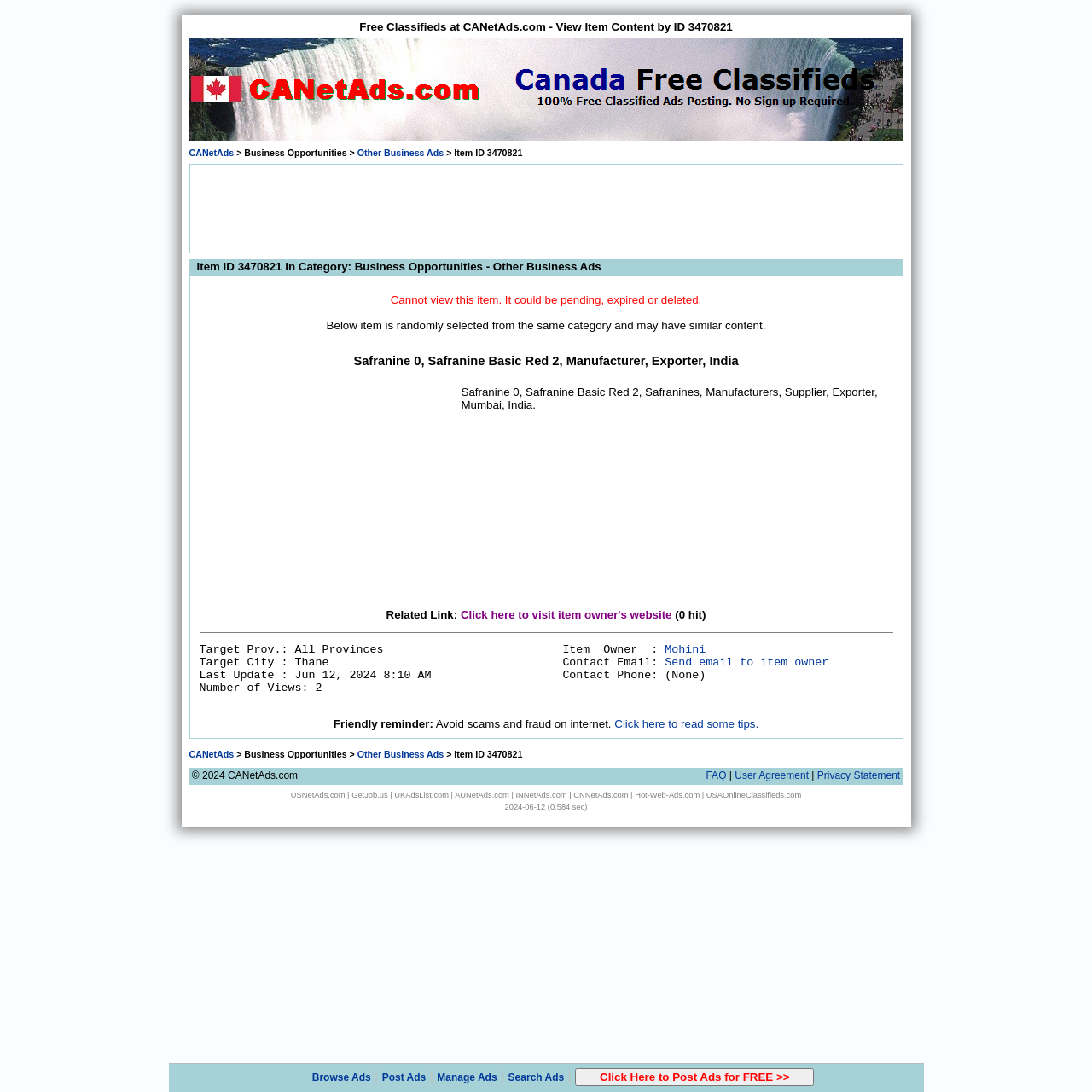Please find the bounding box coordinates of the element's region to be clicked to carry out this instruction: "Post ads for free".

[0.527, 0.978, 0.746, 0.995]